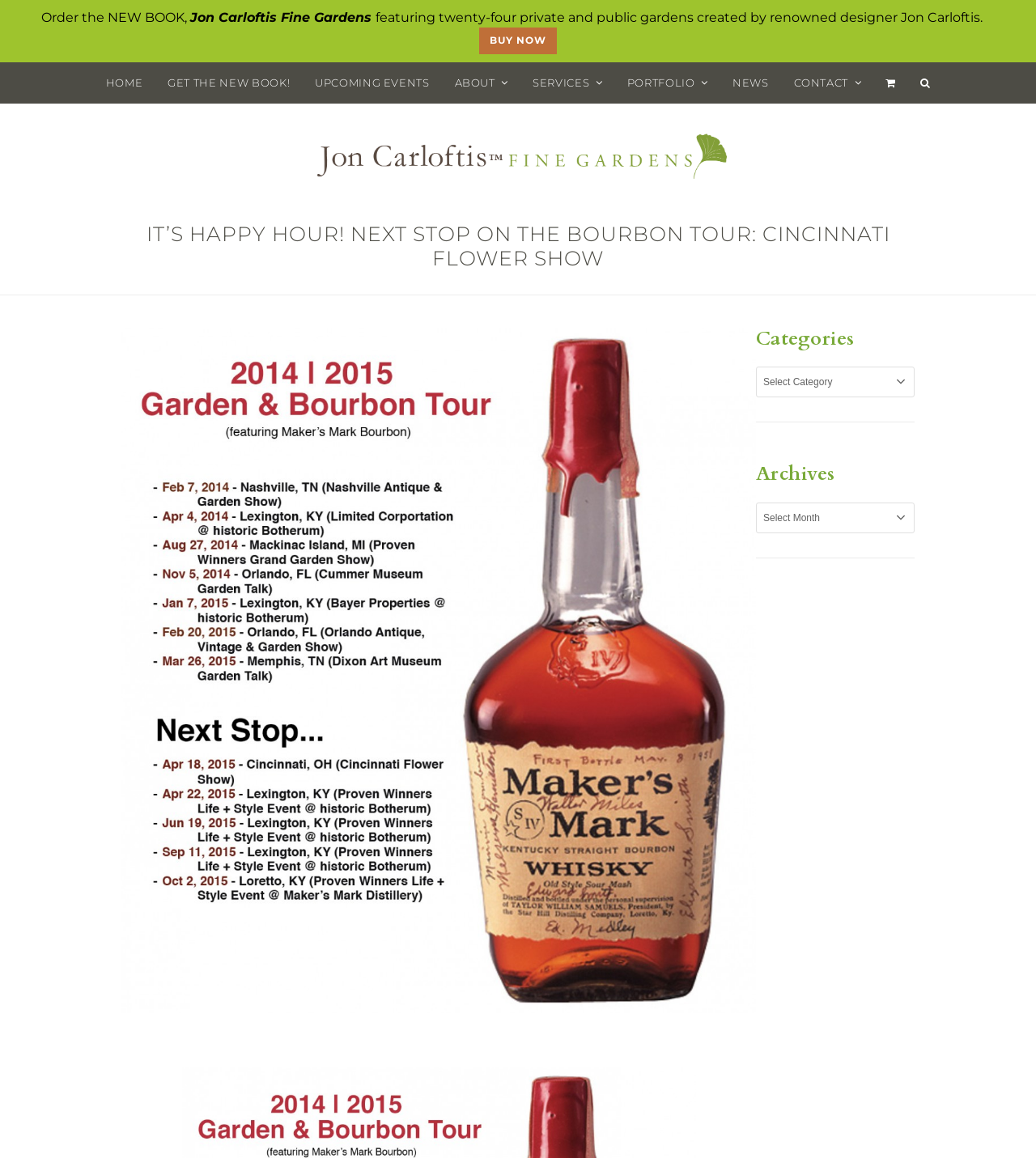Answer the question with a single word or phrase: 
What is the name of the book being promoted?

NEW BOOK